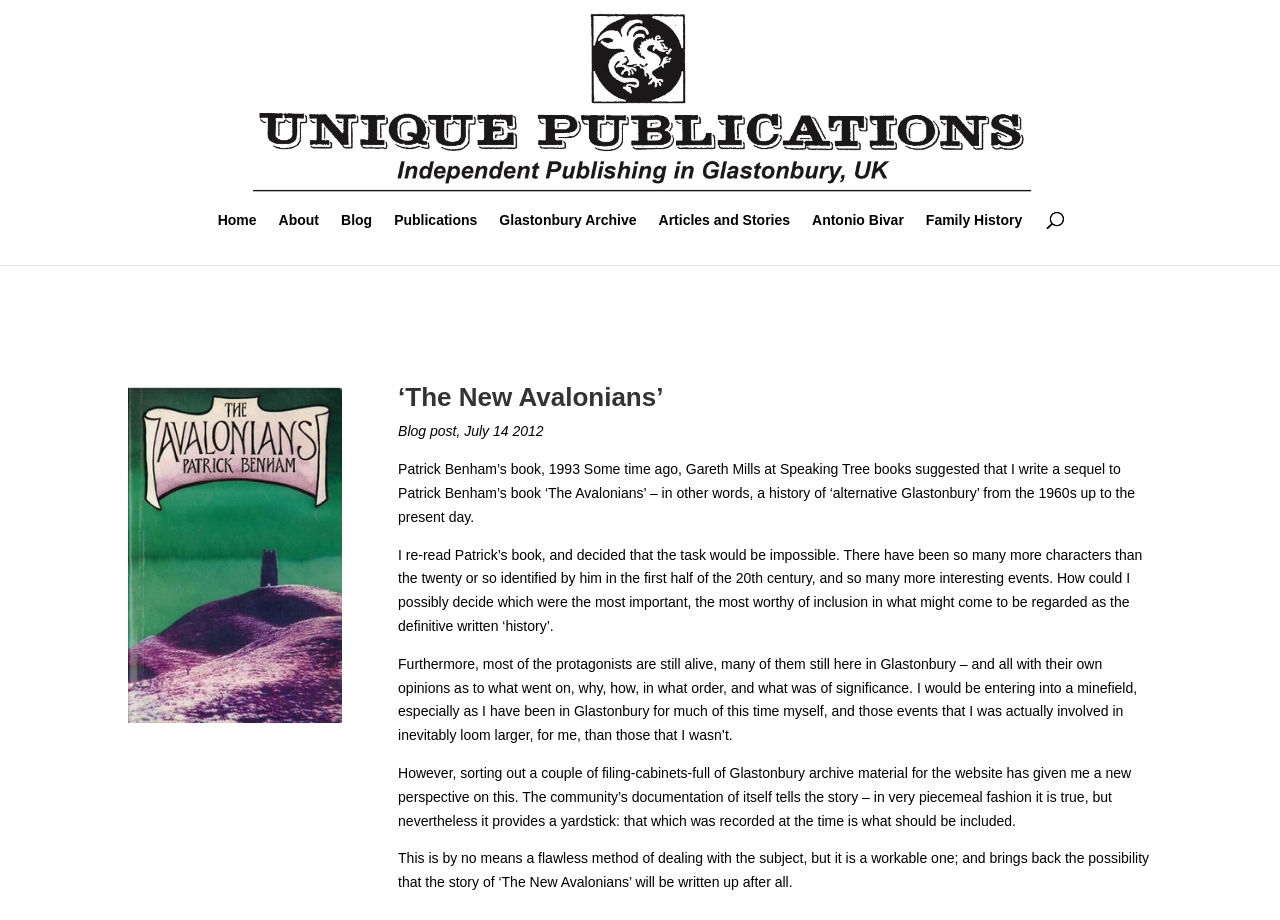Determine the bounding box coordinates of the element's region needed to click to follow the instruction: "Click the 'Publications' link". Provide these coordinates as four float numbers between 0 and 1, formatted as [left, top, right, bottom].

[0.308, 0.232, 0.373, 0.288]